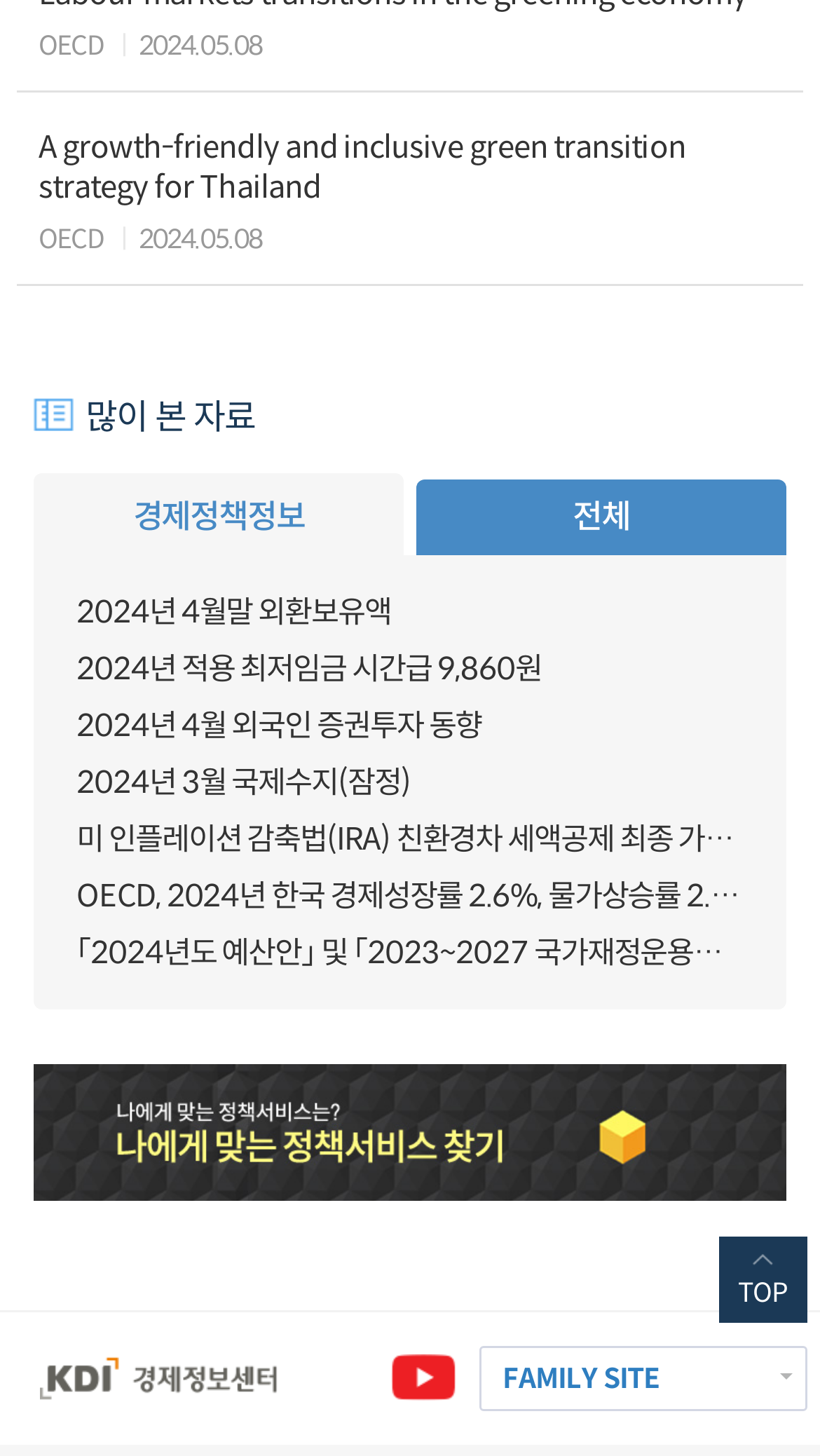Find the bounding box coordinates of the clickable region needed to perform the following instruction: "View CONTACT US page". The coordinates should be provided as four float numbers between 0 and 1, i.e., [left, top, right, bottom].

None